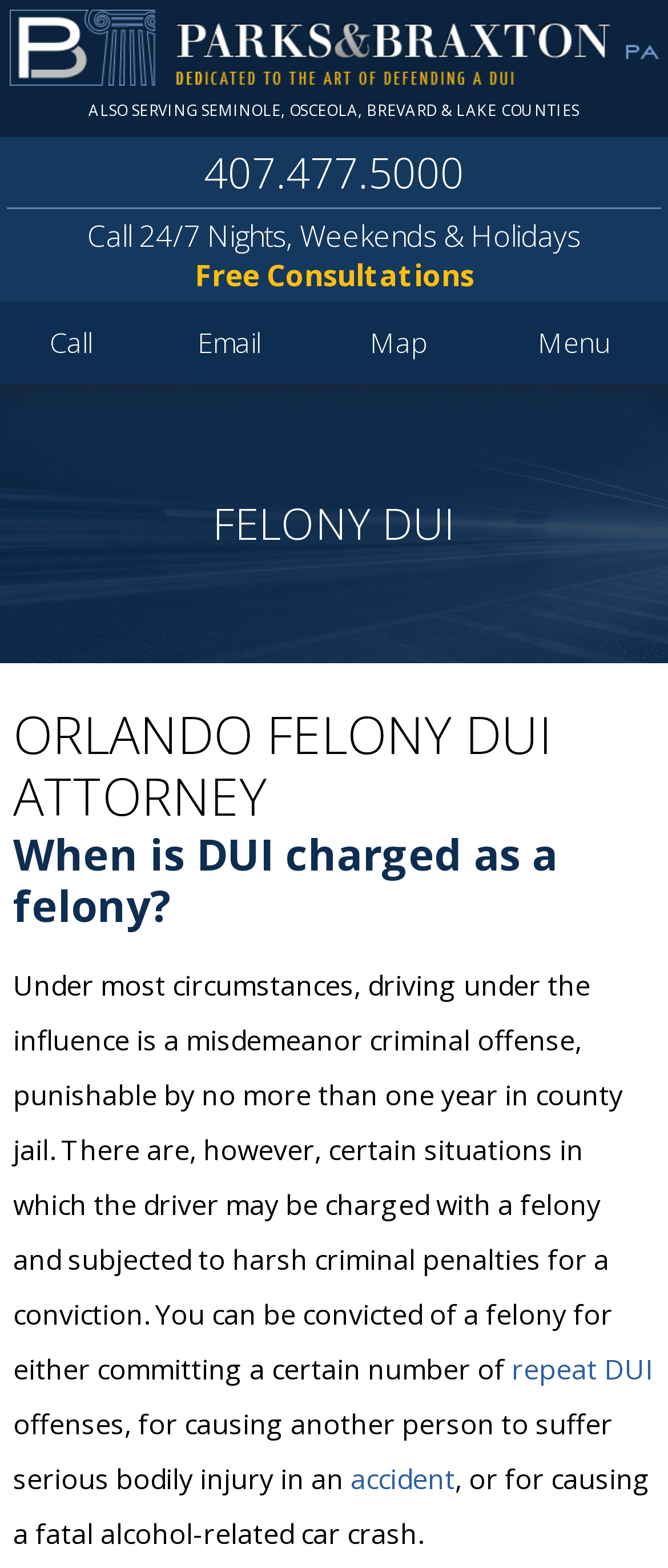Determine the bounding box coordinates of the target area to click to execute the following instruction: "Click the Map link."

[0.508, 0.193, 0.684, 0.245]